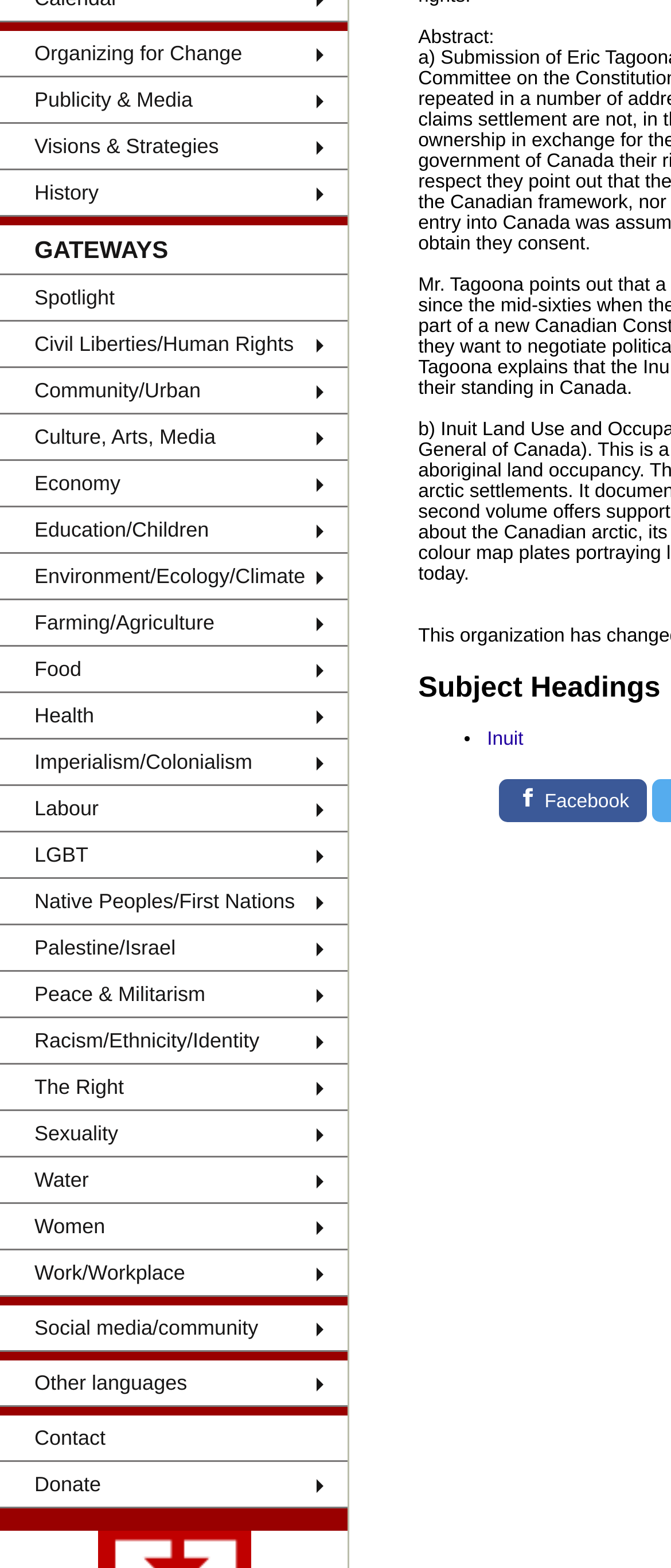Identify the bounding box coordinates for the UI element described as follows: Publicity & Media. Use the format (top-left x, top-left y, bottom-right x, bottom-right y) and ensure all values are floating point numbers between 0 and 1.

[0.0, 0.049, 0.518, 0.079]